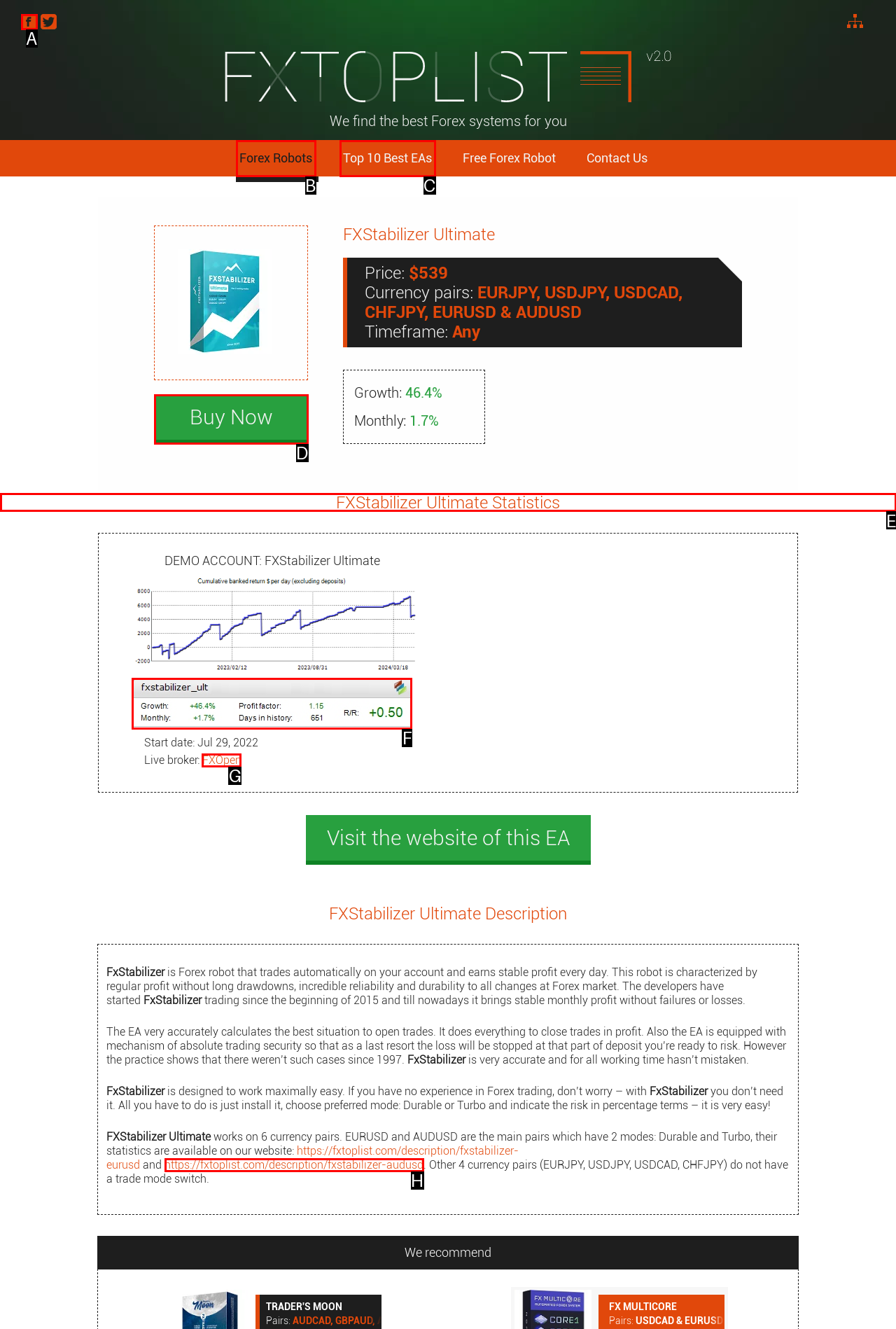Select the correct option from the given choices to perform this task: View FXStabilizer Ultimate Statistics. Provide the letter of that option.

E